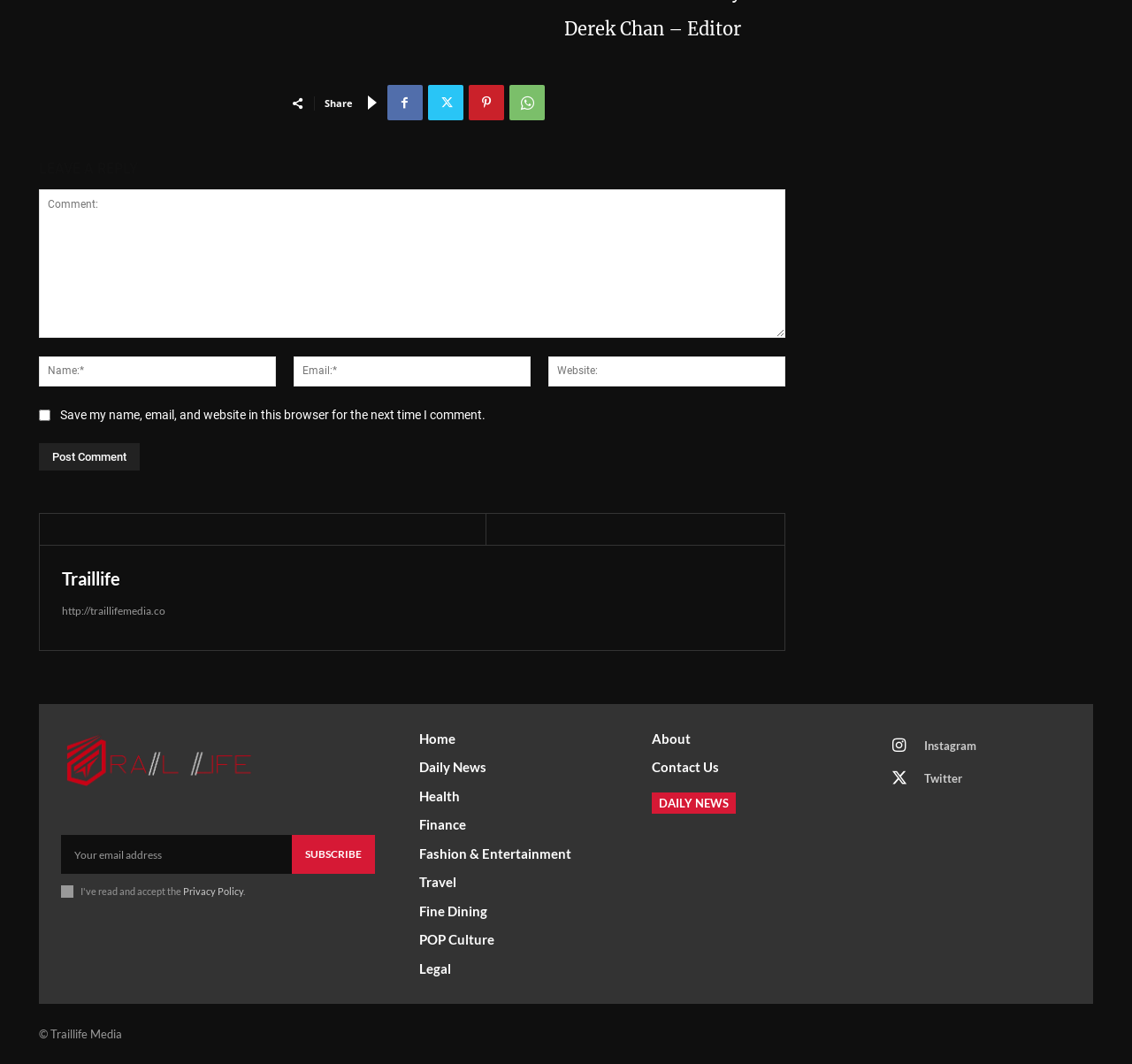Please provide a brief answer to the question using only one word or phrase: 
What is the name of the editor?

Derek Chan